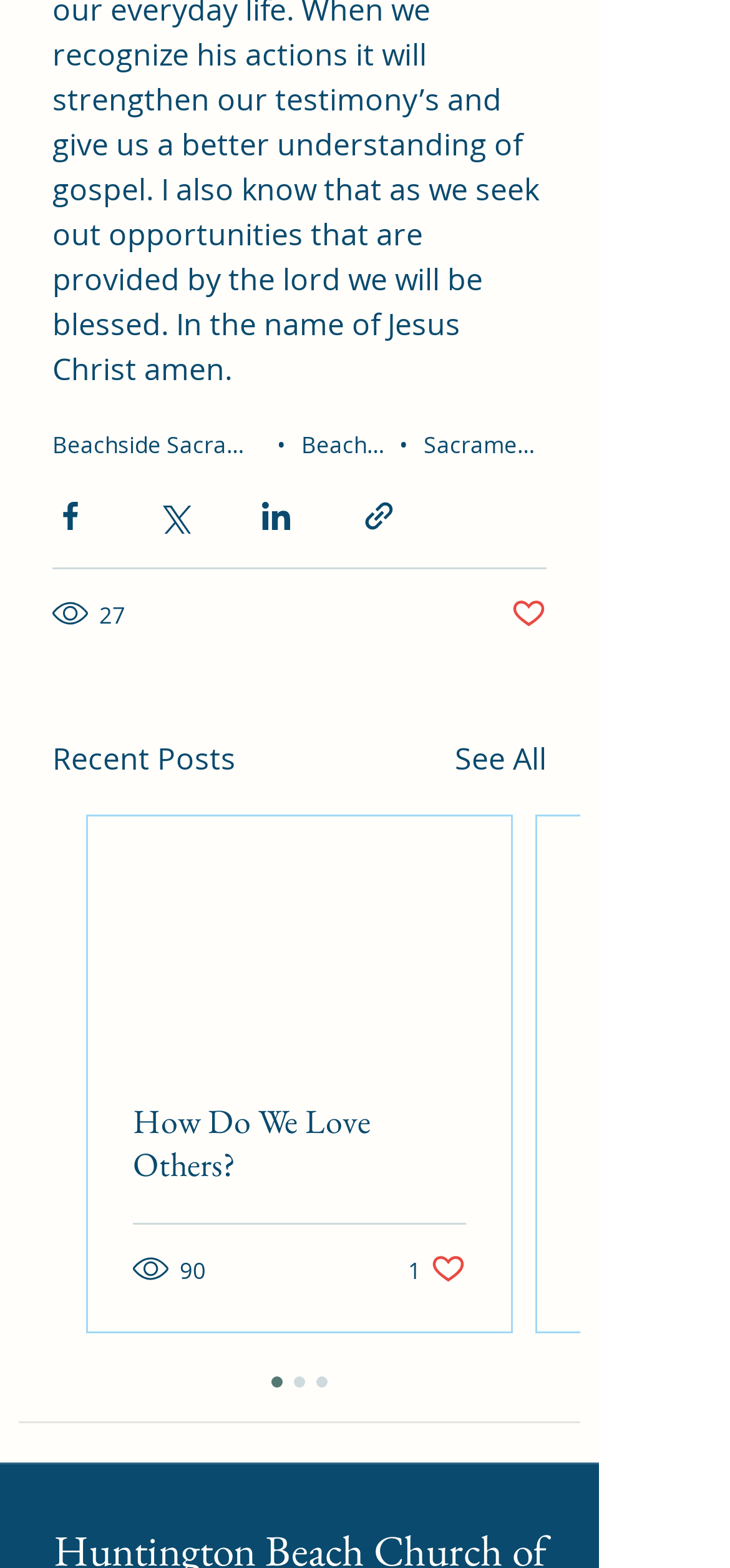Specify the bounding box coordinates of the area to click in order to follow the given instruction: "View recent posts."

[0.072, 0.469, 0.323, 0.497]